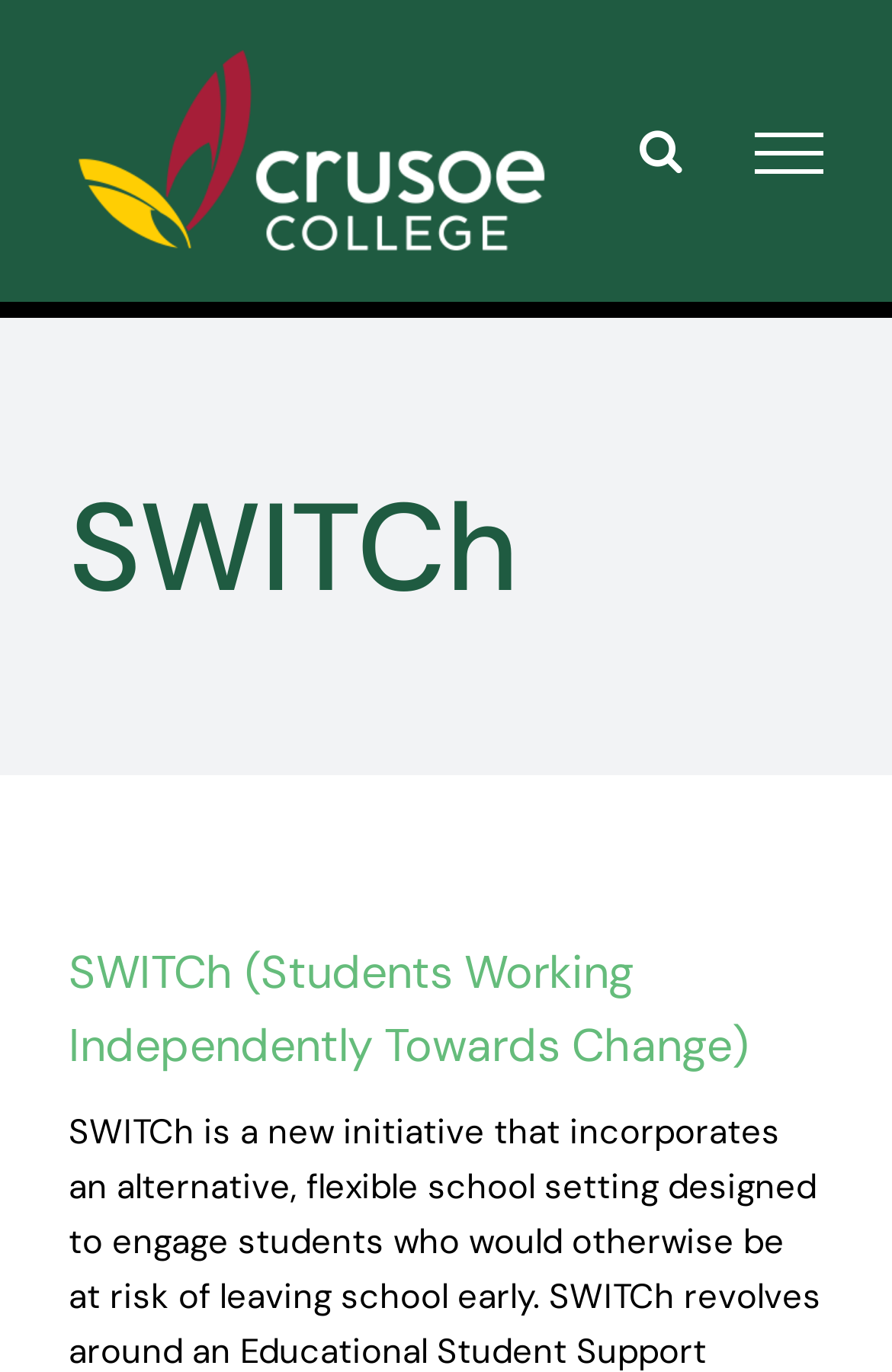Provide the bounding box coordinates of the HTML element described by the text: "alt="Crusoe College Logo"".

[0.077, 0.033, 0.618, 0.187]